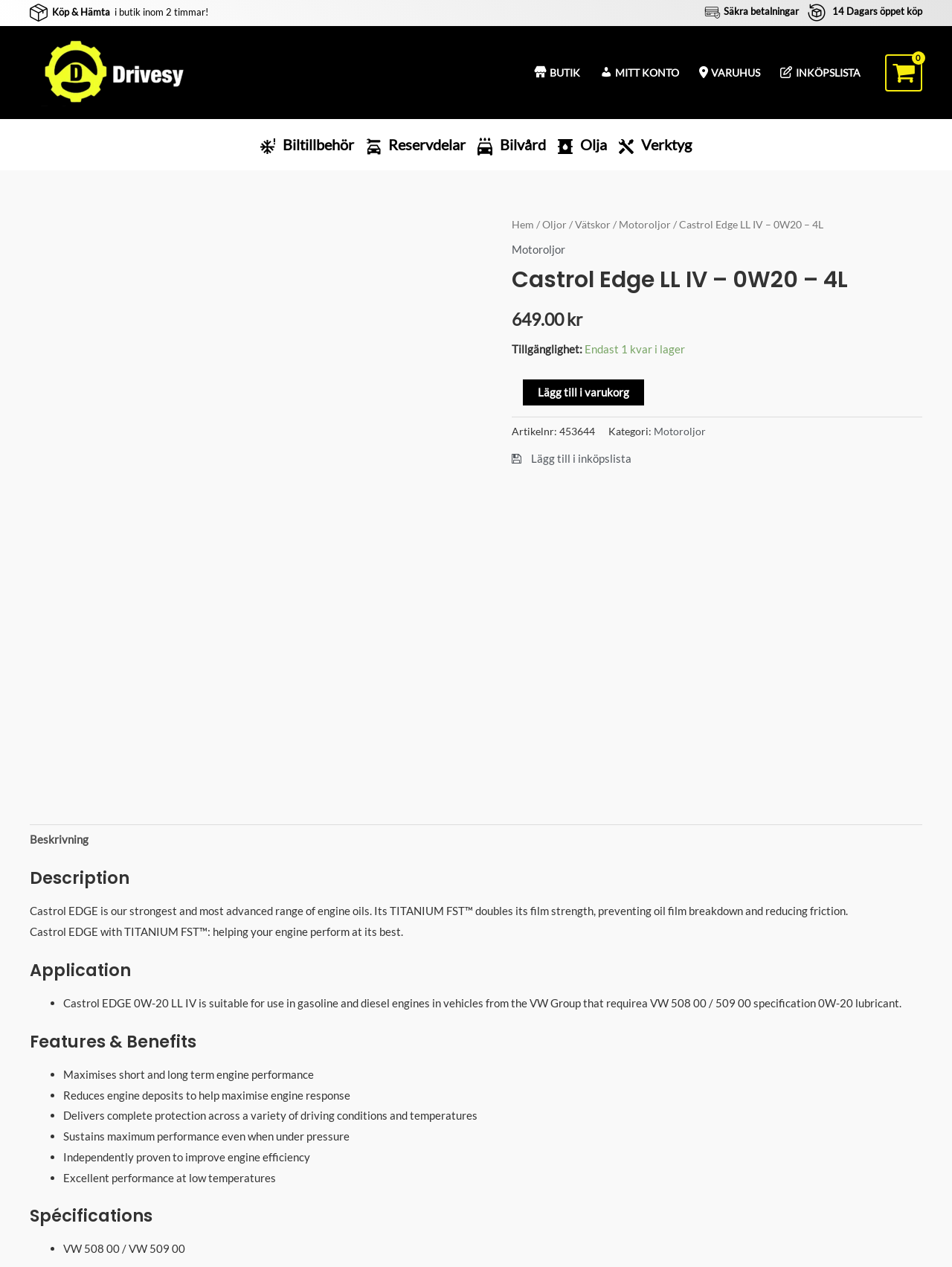Please respond in a single word or phrase: 
What is the benefit of Castrol Edge with TITANIUM FST™?

Maximises short and long term engine performance